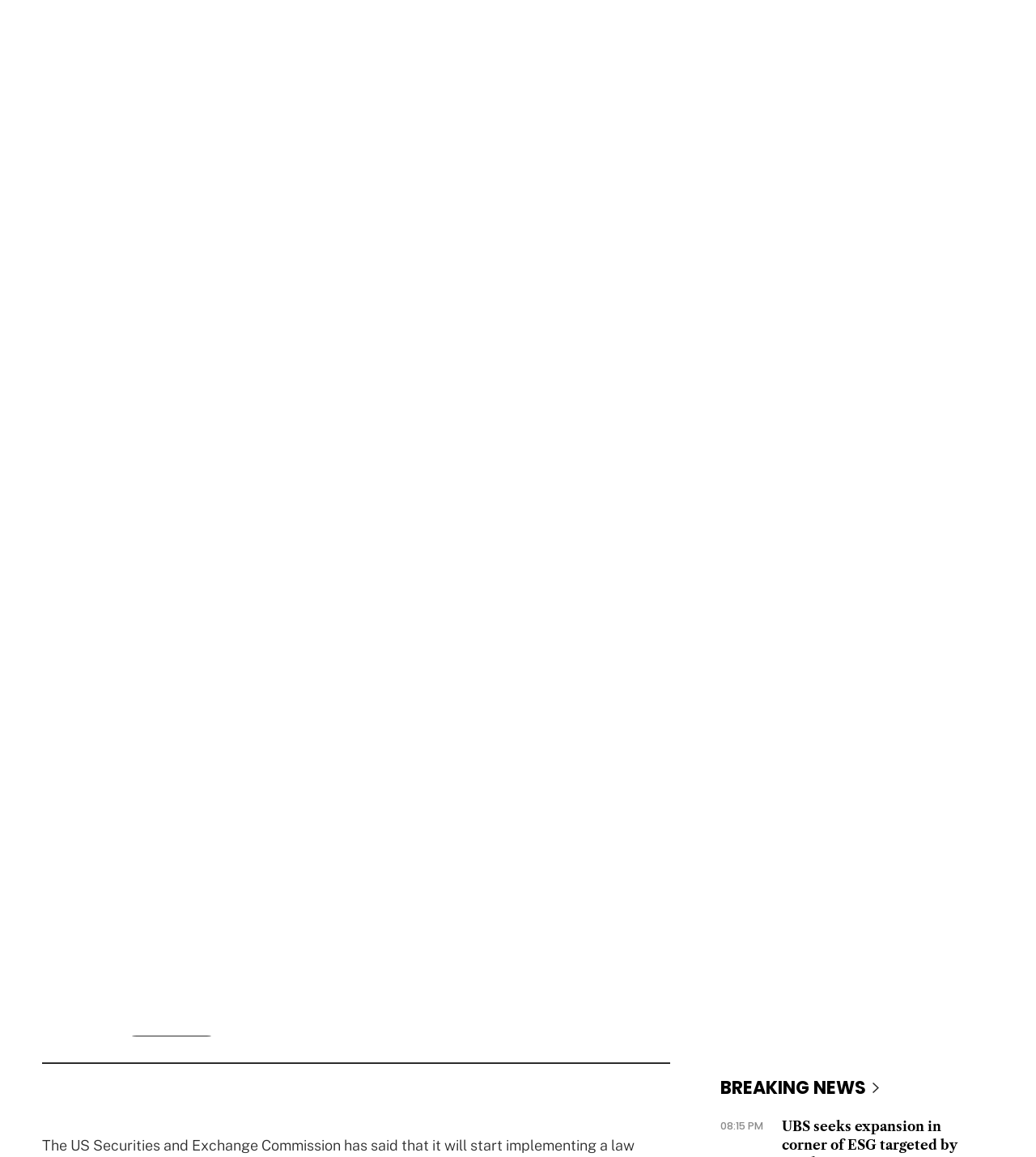Determine the bounding box coordinates of the clickable region to carry out the instruction: "Read The Business Times".

[0.414, 0.032, 0.586, 0.048]